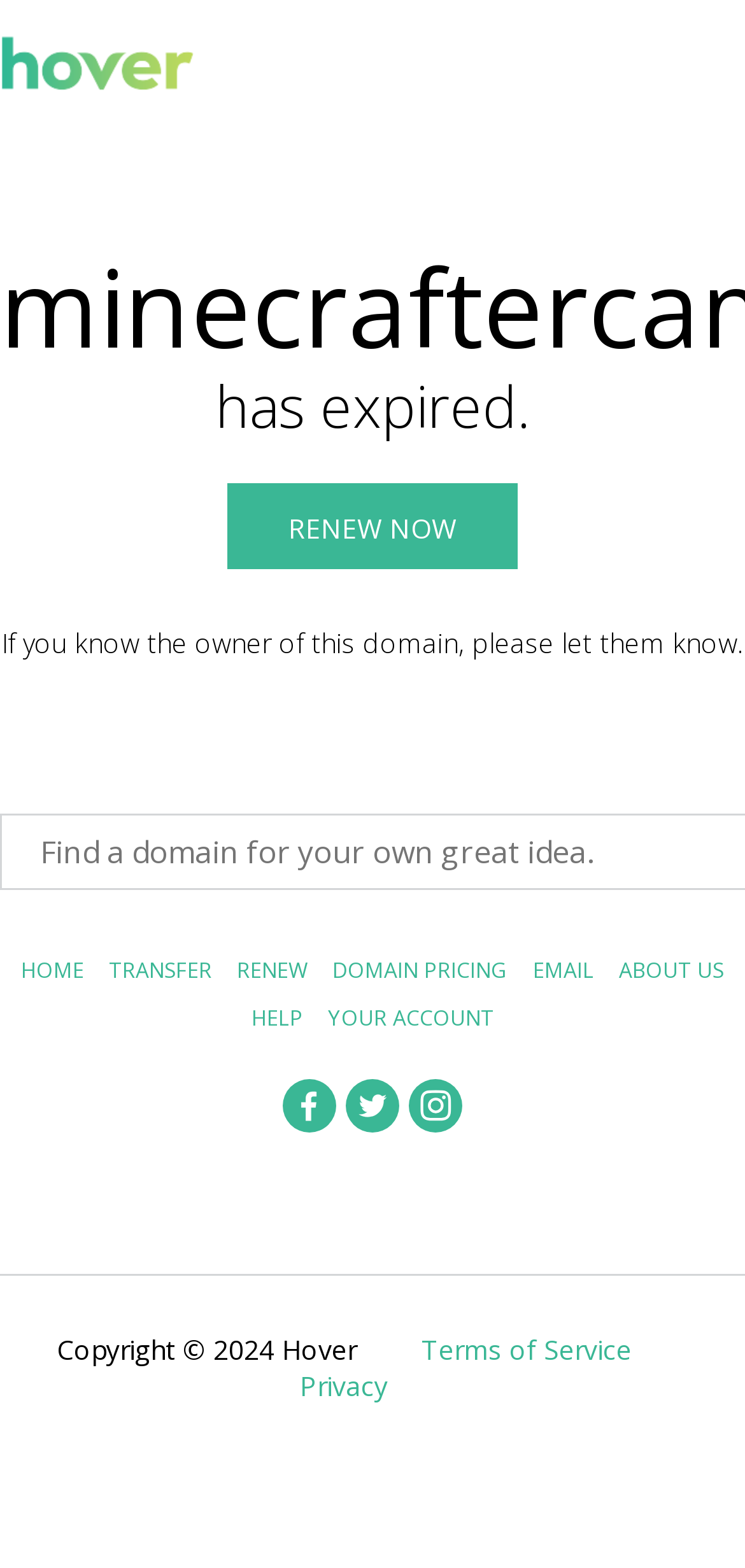Please locate the bounding box coordinates for the element that should be clicked to achieve the following instruction: "click the RENEW NOW link". Ensure the coordinates are given as four float numbers between 0 and 1, i.e., [left, top, right, bottom].

[0.305, 0.308, 0.695, 0.363]